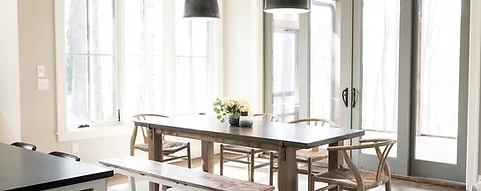Describe the scene in the image with detailed observations.

The image showcases a beautifully designed dining area that exudes a modern yet inviting atmosphere. A long, rustic wooden table is the centerpiece, surrounded by elegant, light-toned chairs that provide a contrast to the darker tabletop. Soft, natural light floods the space through large windows, enhancing the airy feel of the room. Above the table, two stylish pendant lights hang, adding both functionality and a touch of contemporary design. On the table, a simple yet charming arrangement of flowers in a small vase brings a pop of color and adds a welcoming touch to the setting. The overall aesthetic reflects a blend of comfort and sophistication, ideal for both casual meals and more formal gatherings. This space, full of warmth and elegance, is an integral part of a home designed by Liz Hackett, emphasizing her expertise in interior design and selections.